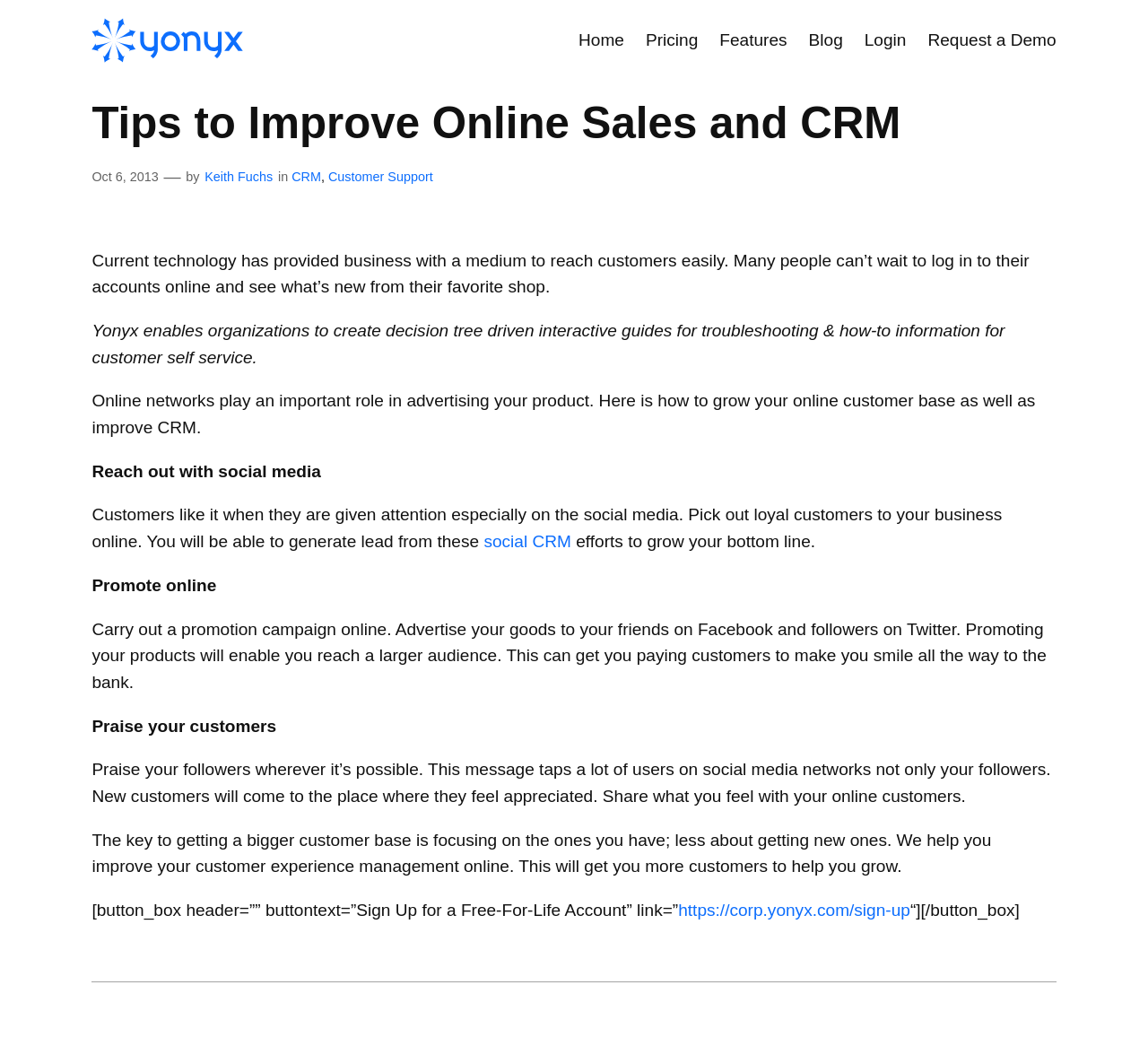Who is the author of the article?
Examine the image and give a concise answer in one word or a short phrase.

Keith Fuchs